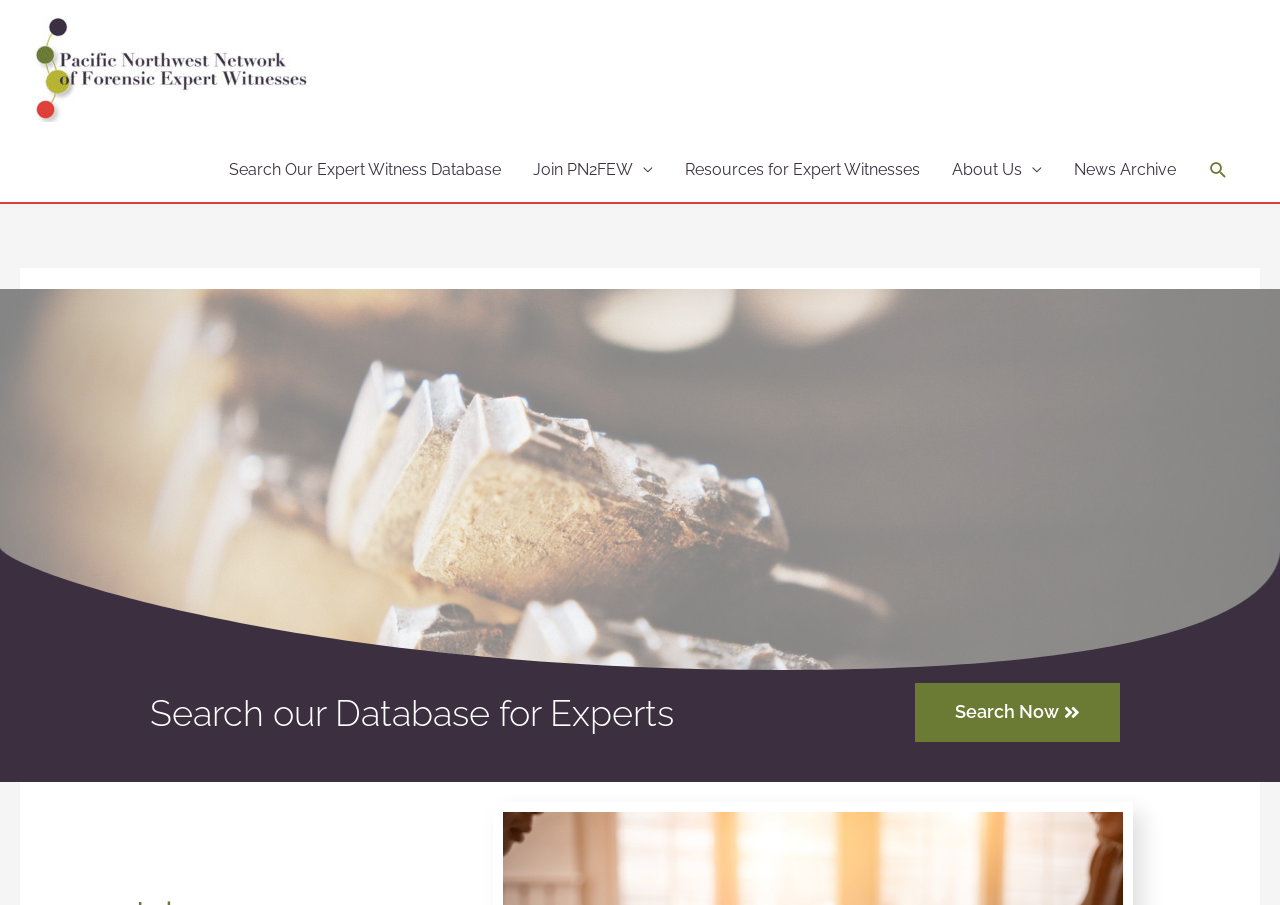Explain in detail what is displayed on the webpage.

The webpage is dedicated to an association of forensic expert witnesses in the Pacific Northwest. At the top-left corner, there is a logo image and a link with the same name as the association. Below the logo, a navigation menu spans across the page, containing five links: "Search Our Expert Witness Database", "Join PN2FEW", "Resources for Expert Witnesses", "About Us", and "News Archive". 

On the right side of the navigation menu, there is a search icon link. When clicked, it reveals a search function with a heading "Search our Database for Experts" and a "Search Now" button. The search function is positioned near the bottom of the page.